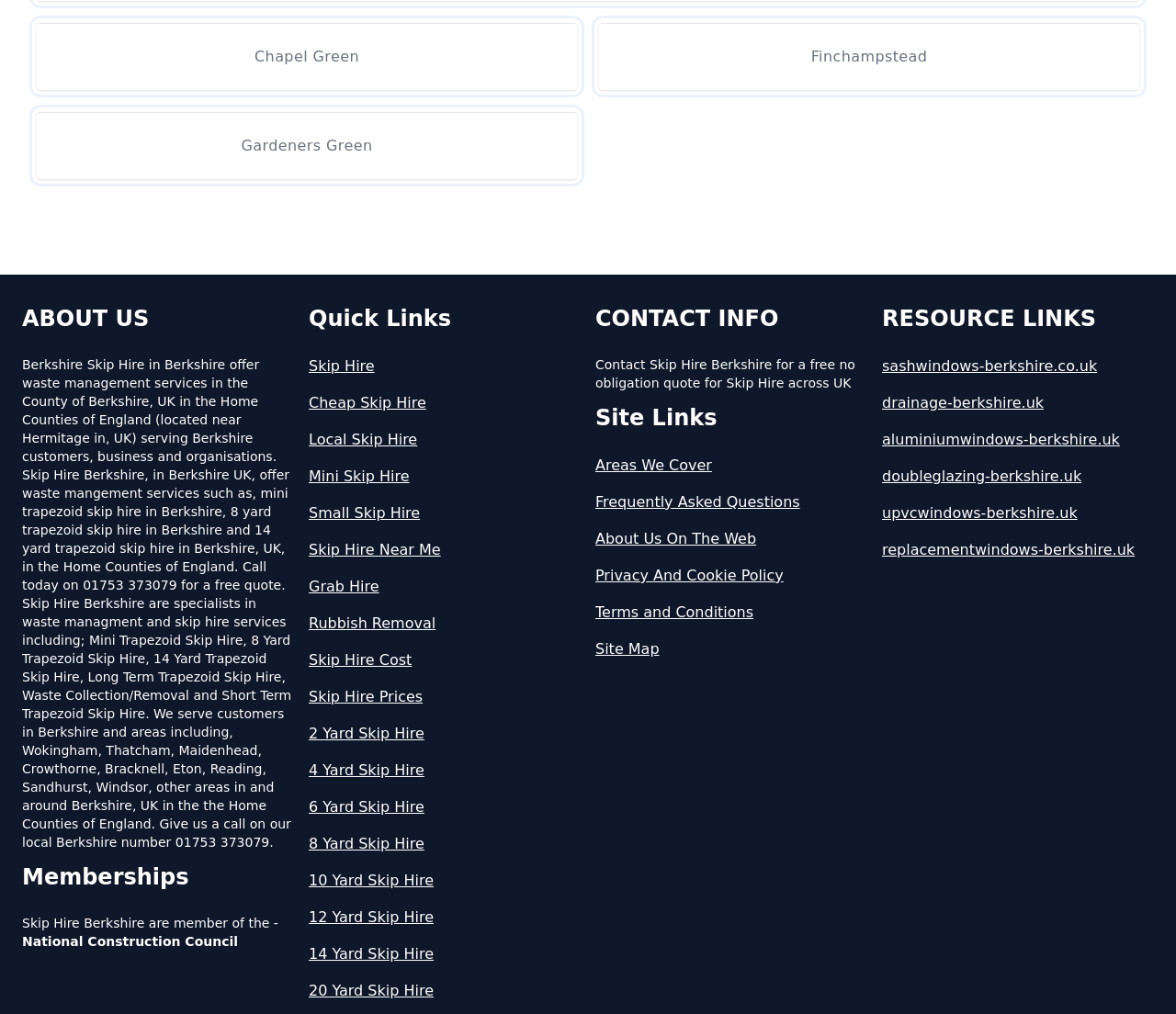Carefully examine the image and provide an in-depth answer to the question: What is the phone number to call for a free quote?

I found the phone number '01753 373079' in the ABOUT US section, which is mentioned as the contact number to call for a free quote. This section is located at the top-left part of the webpage, with a heading 'ABOUT US' and a description that mentions the company's services and areas of operation.